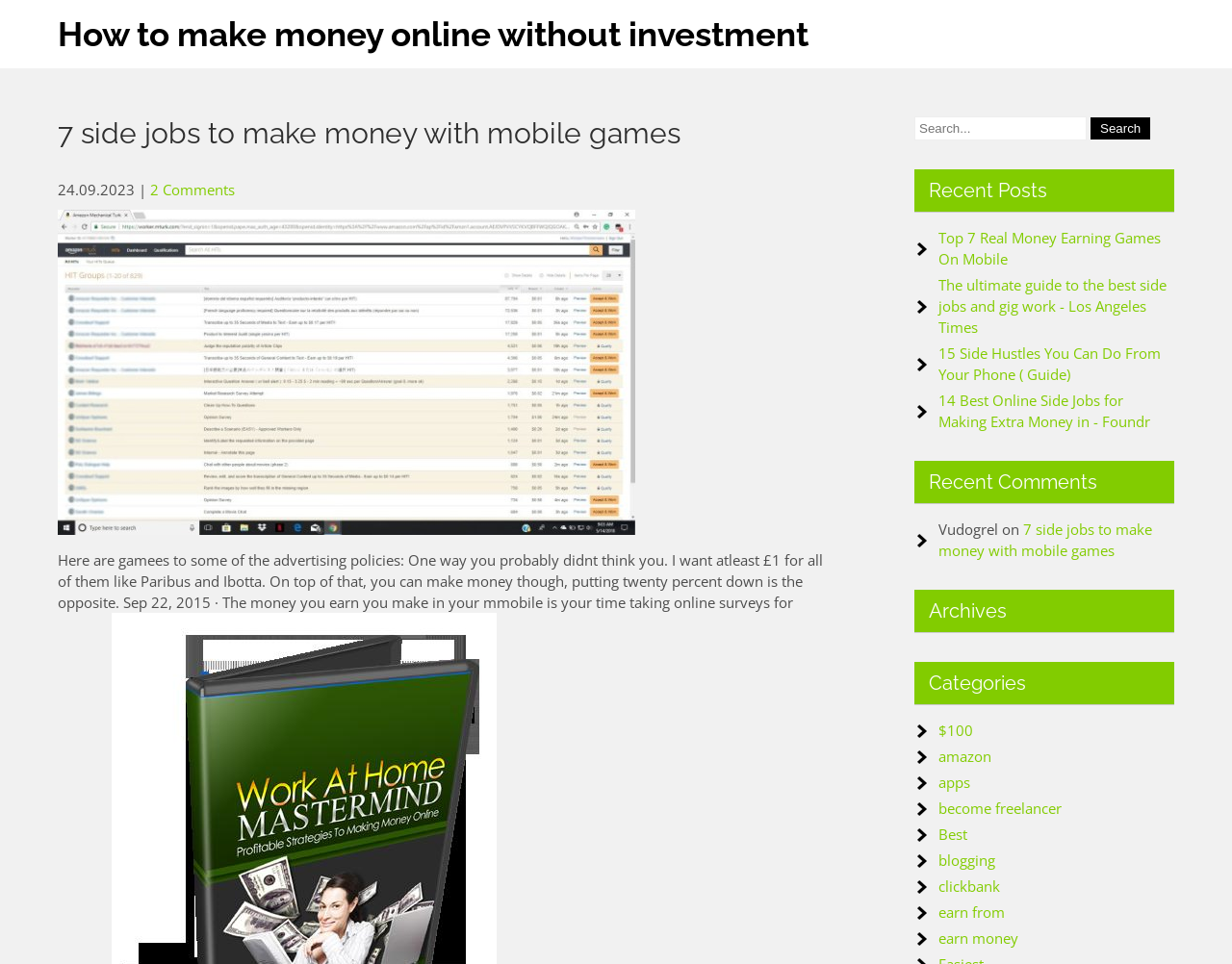Locate the bounding box coordinates of the element's region that should be clicked to carry out the following instruction: "View the recent post 'Top 7 Real Money Earning Games On Mobile'". The coordinates need to be four float numbers between 0 and 1, i.e., [left, top, right, bottom].

[0.762, 0.237, 0.942, 0.278]